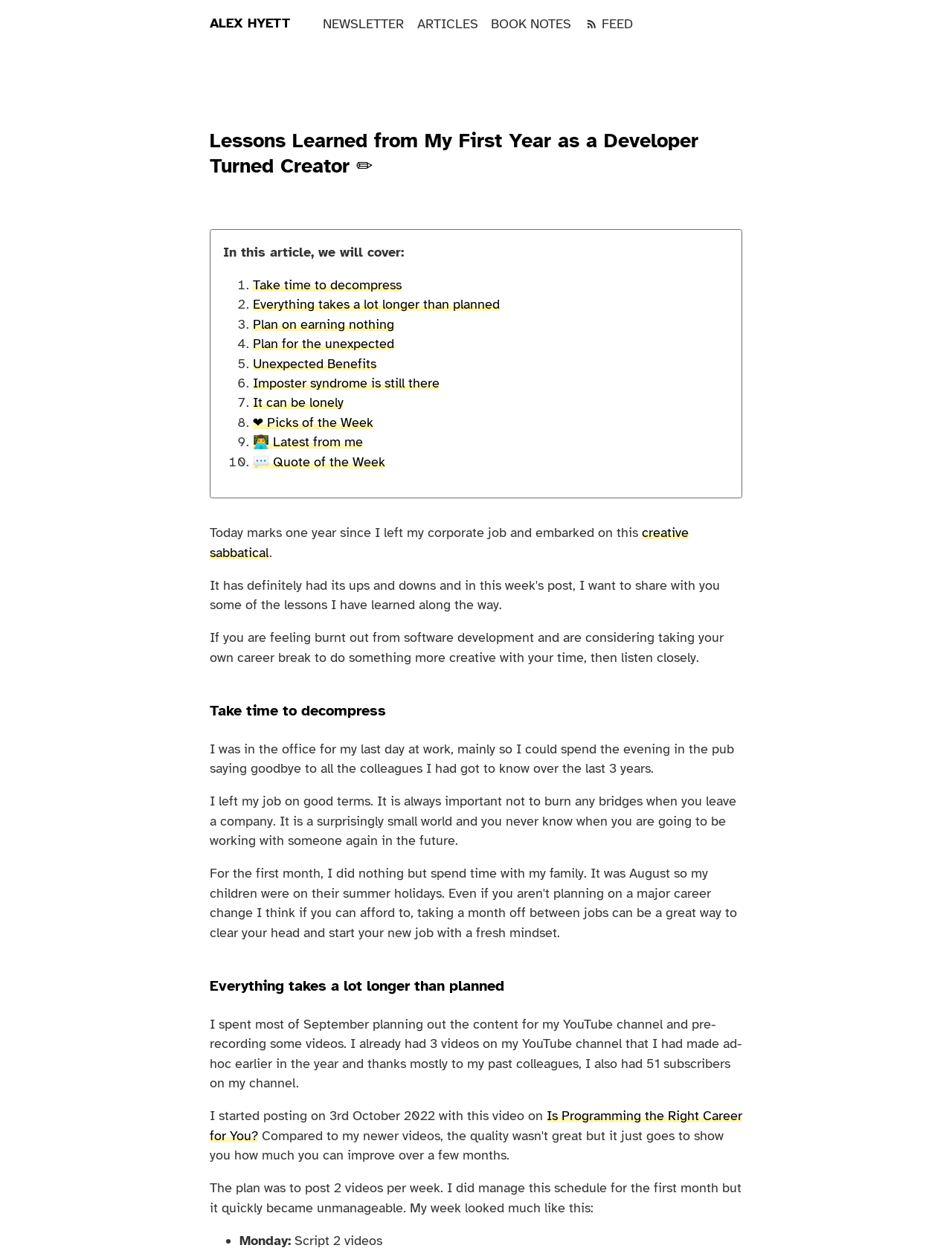Answer the following in one word or a short phrase: 
How many subscribers did the author have on their YouTube channel?

51